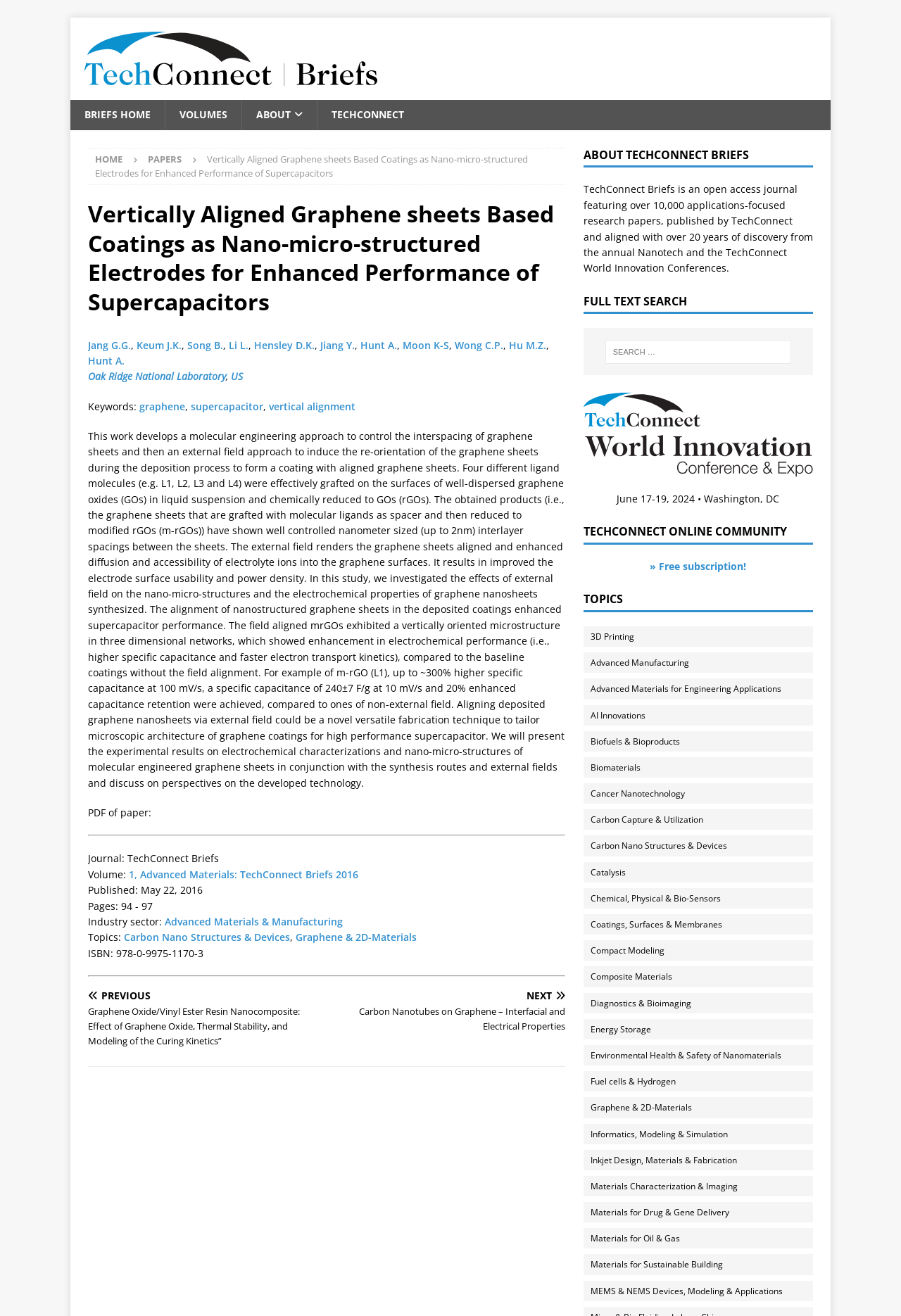Construct a comprehensive description capturing every detail on the webpage.

This webpage is about a research paper titled "Vertically Aligned Graphene sheets Based Coatings as Nano-micro-structured Electrodes for Enhanced Performance of Supercapacitors" published in TechConnect Briefs. 

At the top of the page, there are several links to navigate to different sections of the website, including "BRIEFS HOME", "VOLUMES", "ABOUT", and "TECHCONNECT". 

Below these links, there is a main section that contains the paper's title, authors, and abstract. The authors' names are listed with links to their profiles. The abstract is a lengthy text that describes the research, including the development of a molecular engineering approach to control the interspacing of graphene sheets and the use of an external field to induce the re-orientation of the graphene sheets during the deposition process.

To the right of the abstract, there are links to keywords related to the research, including "graphene", "supercapacitor", and "vertical alignment". 

Further down the page, there are details about the paper, including the journal it was published in, the volume and pages, the industry sector, and the topics it covers. 

At the bottom of the page, there are links to navigate to the previous and next papers, as well as a section about TechConnect Briefs, which is an open-access journal featuring over 10,000 applications-focused research papers. There is also a full-text search bar and links to other sections of the website, including the TechConnect World conference and the online community. 

On the right side of the page, there are headings for "TOPICS" and a list of links to various topics, including 3D printing, advanced manufacturing, and biomaterials.